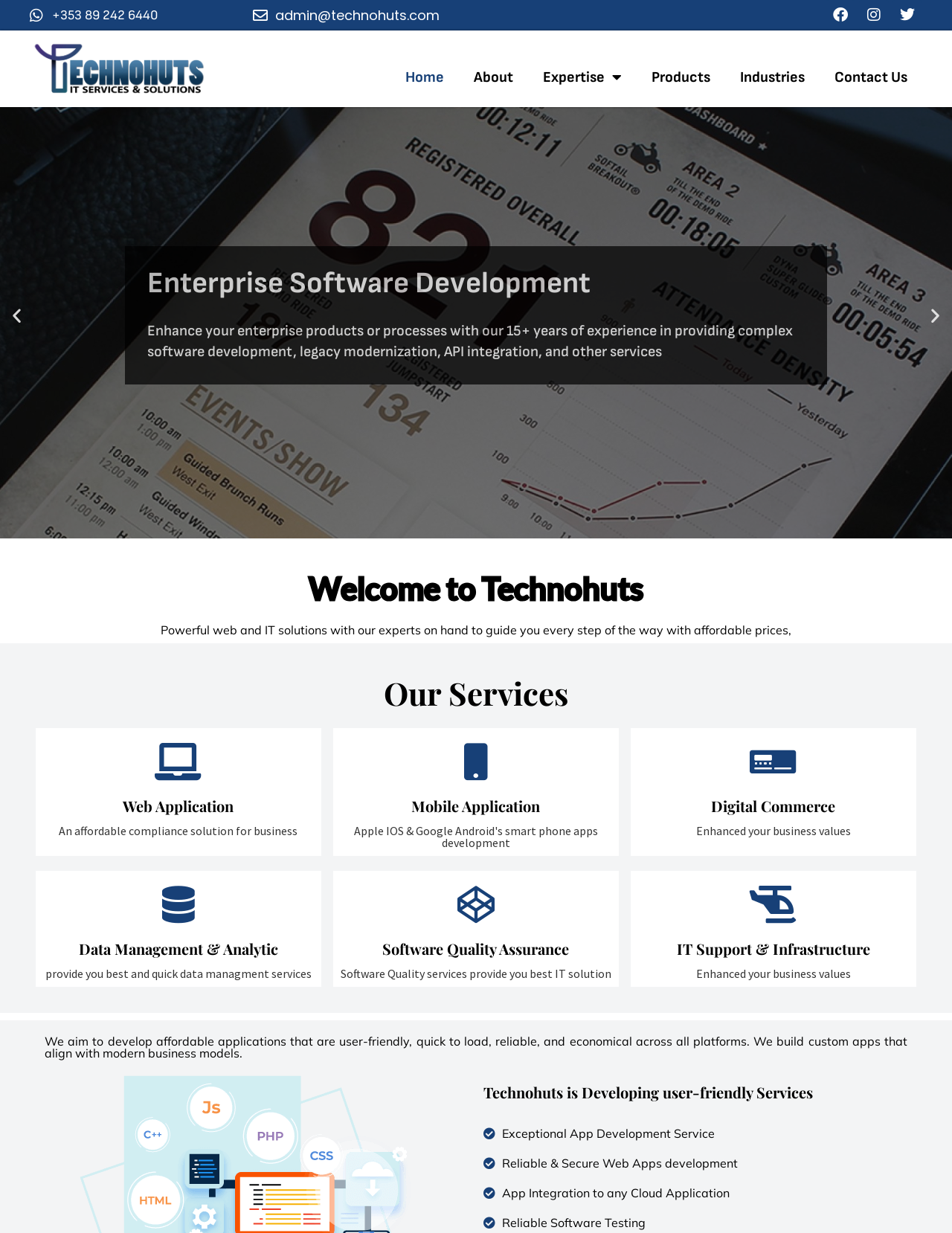How many services are listed under 'Our Services'? Analyze the screenshot and reply with just one word or a short phrase.

6